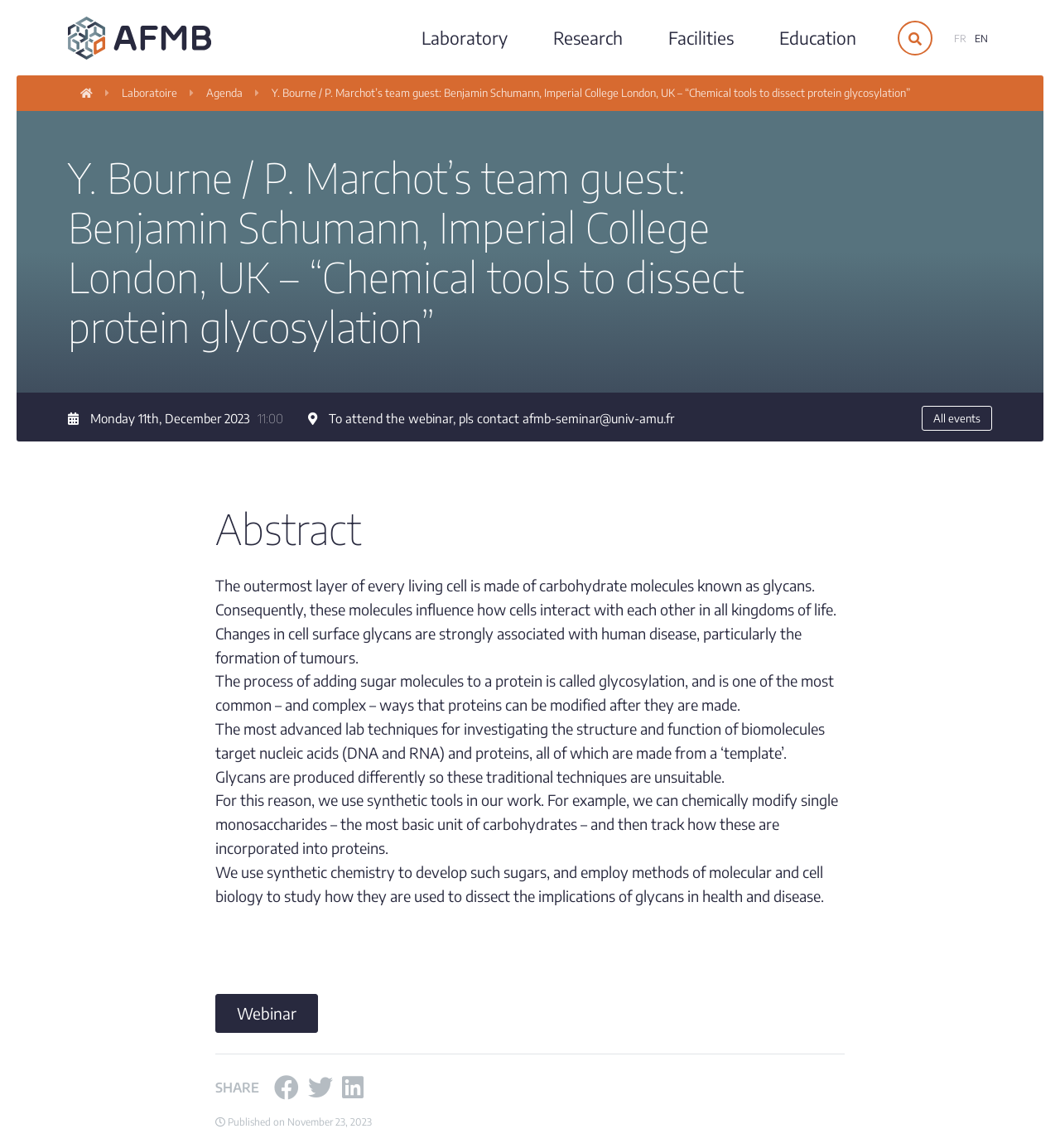Carefully examine the image and provide an in-depth answer to the question: How can I attend the webinar?

I found the answer by looking at the StaticText element that says 'To attend the webinar, pls contact afmb-seminar@univ-amu.fr' which provides the contact information to attend the webinar.